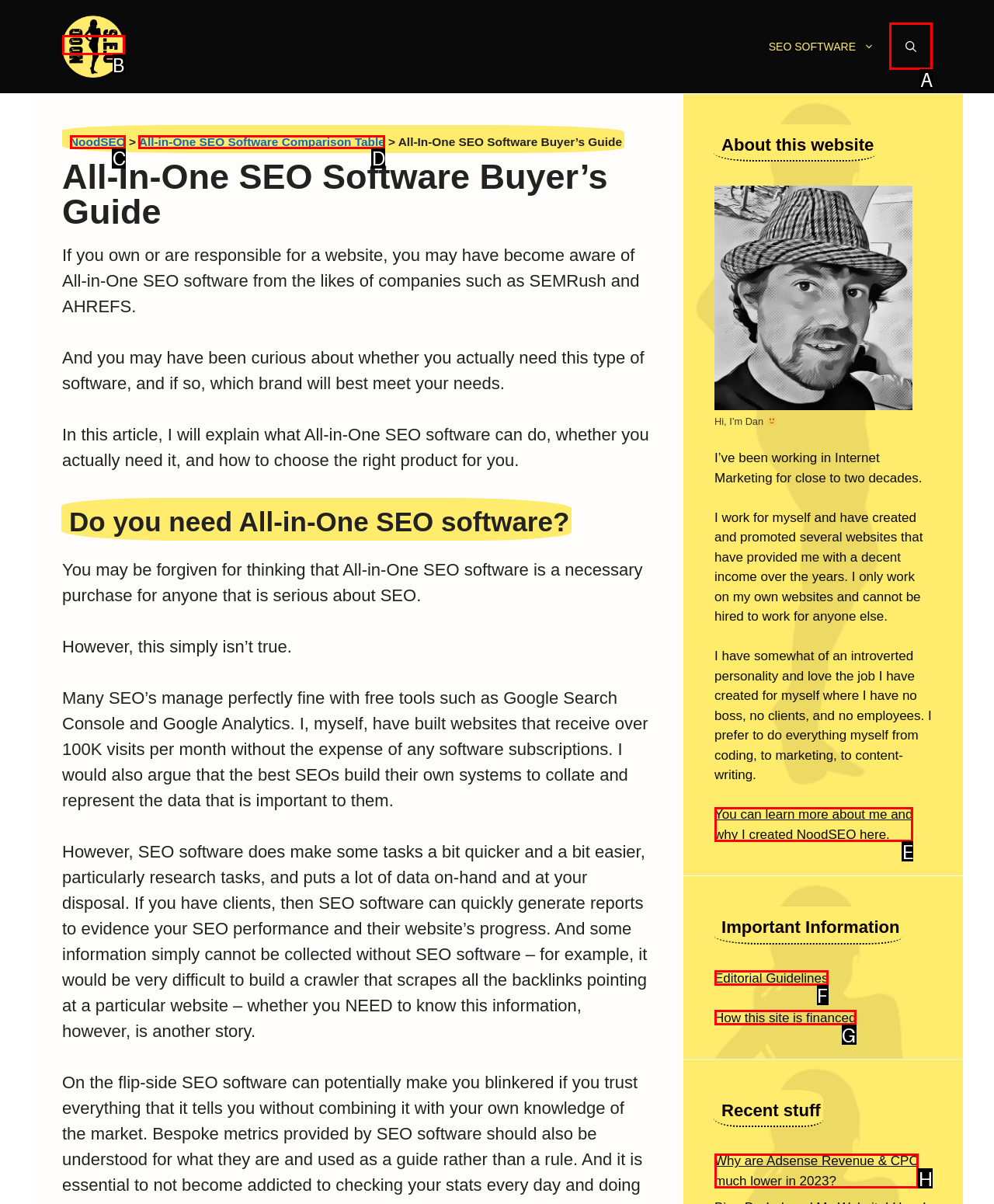From the available options, which lettered element should I click to complete this task: Fill in given name?

None